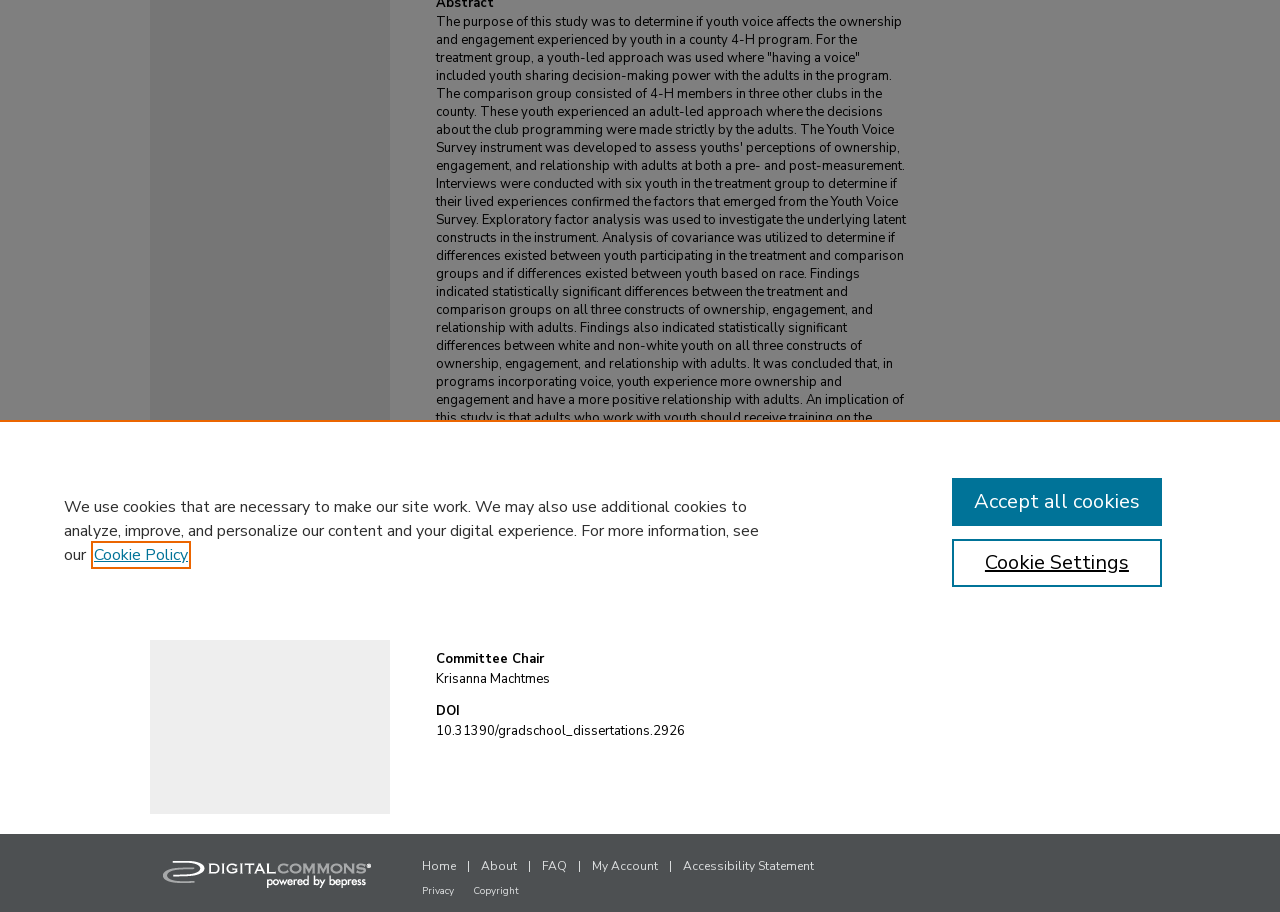Locate the bounding box of the UI element defined by this description: "Accept all cookies". The coordinates should be given as four float numbers between 0 and 1, formatted as [left, top, right, bottom].

[0.744, 0.524, 0.908, 0.577]